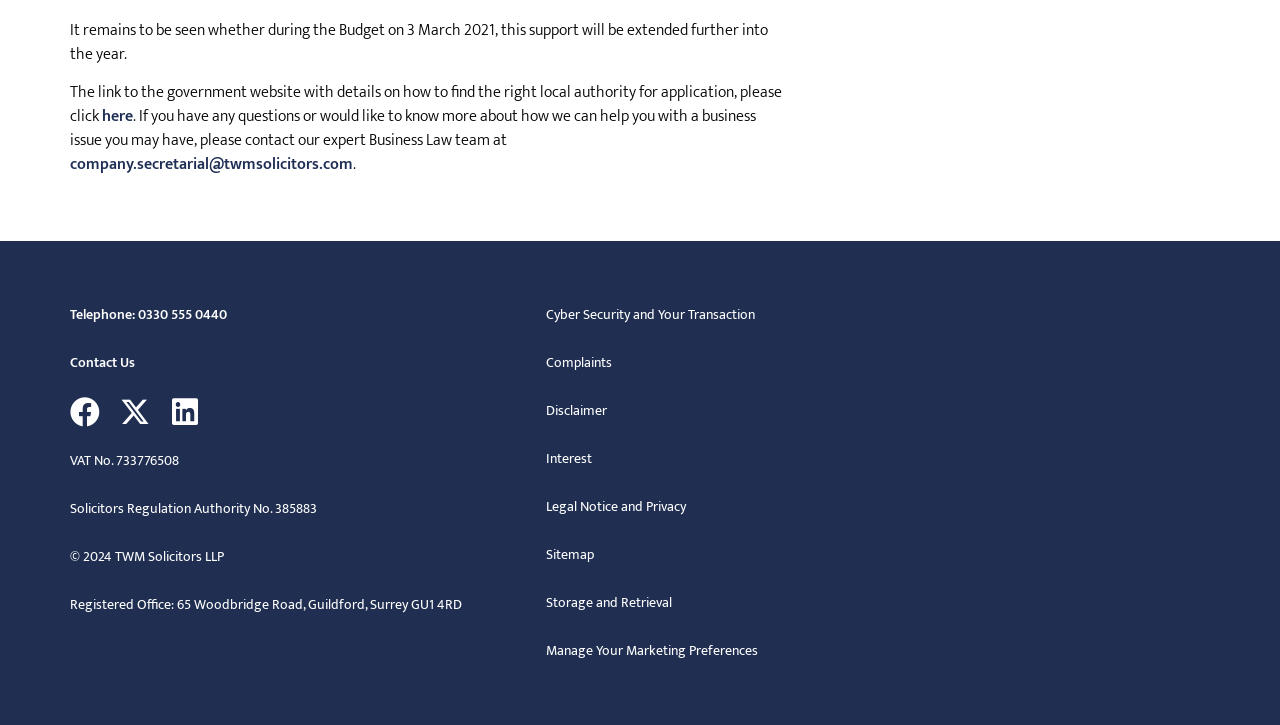What is the link to find more information about Cyber Security and Your Transaction?
Please use the image to deliver a detailed and complete answer.

I found the link by looking at the list of links on the right side of the webpage, and the link 'Cyber Security and Your Transaction' is one of them.